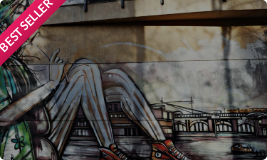Give a thorough description of the image, including any visible elements and their relationships.

Explore the vibrant street art of Berlin with the "Kreuzberg Street-Art & Graffiti Self-Guided Tour," a popular activity highlighted as a "BEST SELLER." The image showcases an artistic mural featuring a figure with distinctive footwear against an urban backdrop, capturing the essence of Kreuzberg’s dynamic art scene. Wander through the colorful streets and appreciate the talent of local artists while uncovering the stories behind the captivating graffiti that adorns the district. Join countless others who have embraced this unique exploration of Berlin's creative landscape. Book your tour now to immerse yourself in the heart of Kreuzberg!